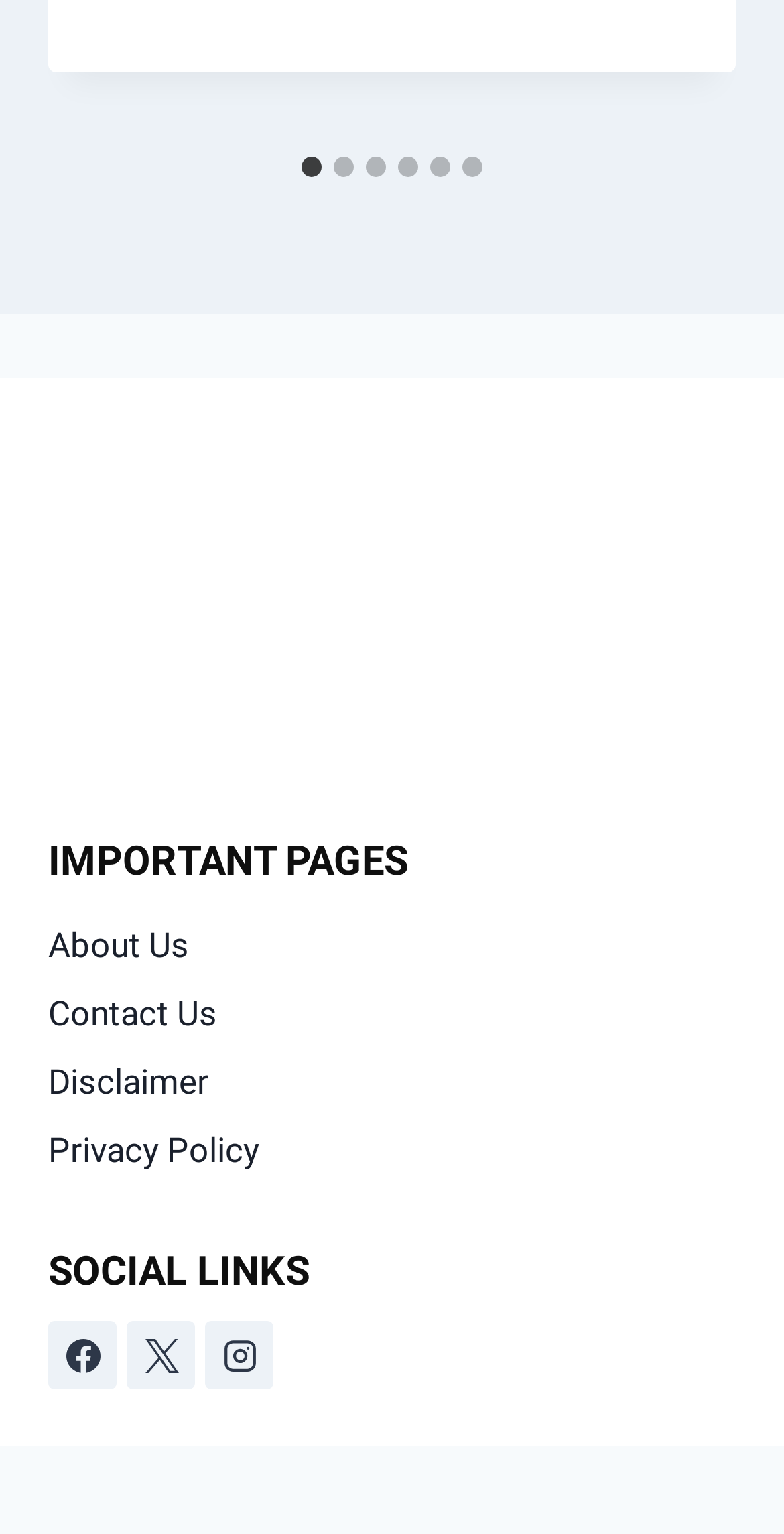Find the bounding box coordinates of the clickable area that will achieve the following instruction: "Select slide 2".

[0.426, 0.103, 0.451, 0.116]